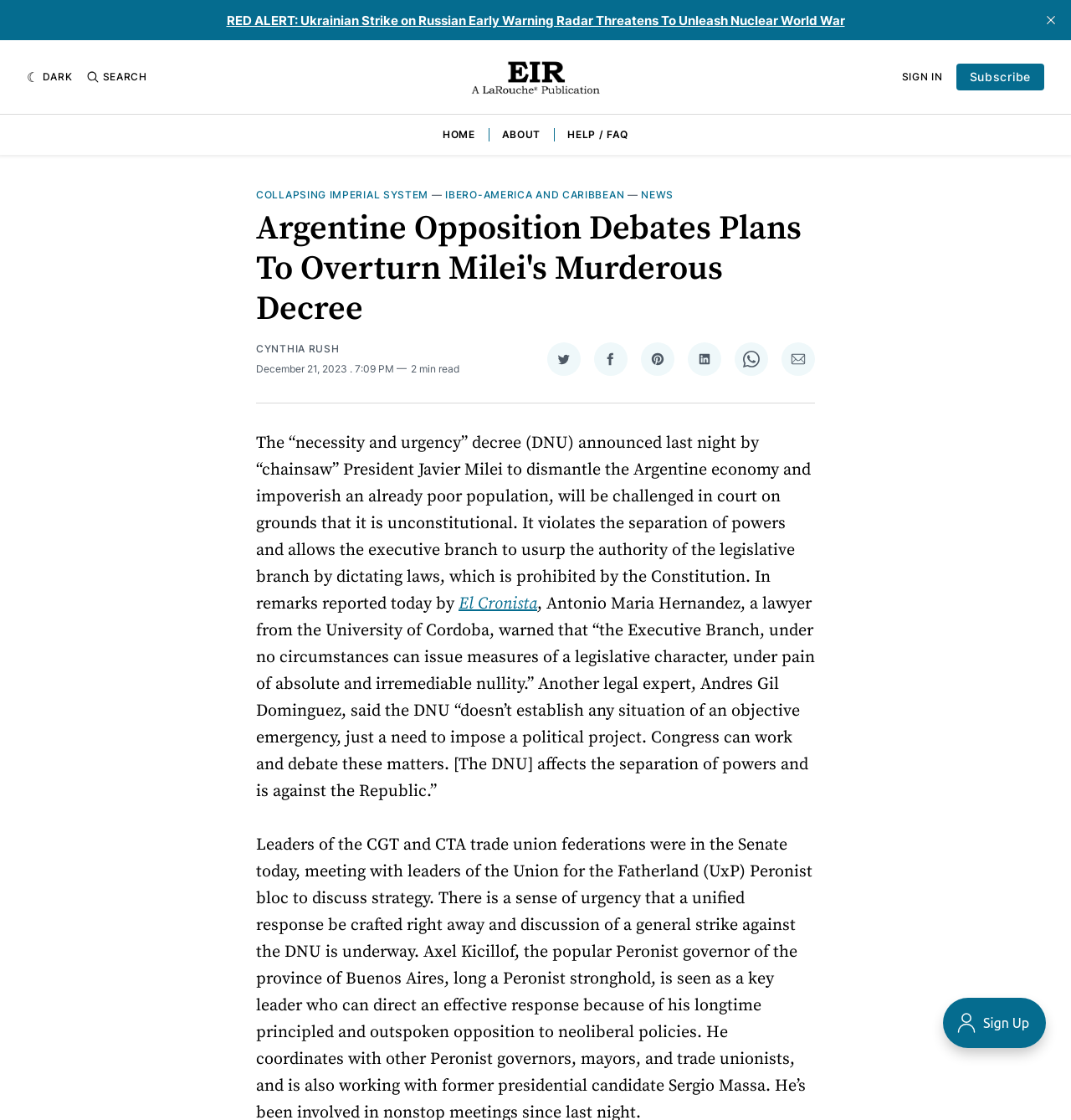Locate the bounding box coordinates of the element to click to perform the following action: 'Click on the 'HOME' link'. The coordinates should be given as four float values between 0 and 1, in the form of [left, top, right, bottom].

[0.413, 0.114, 0.443, 0.126]